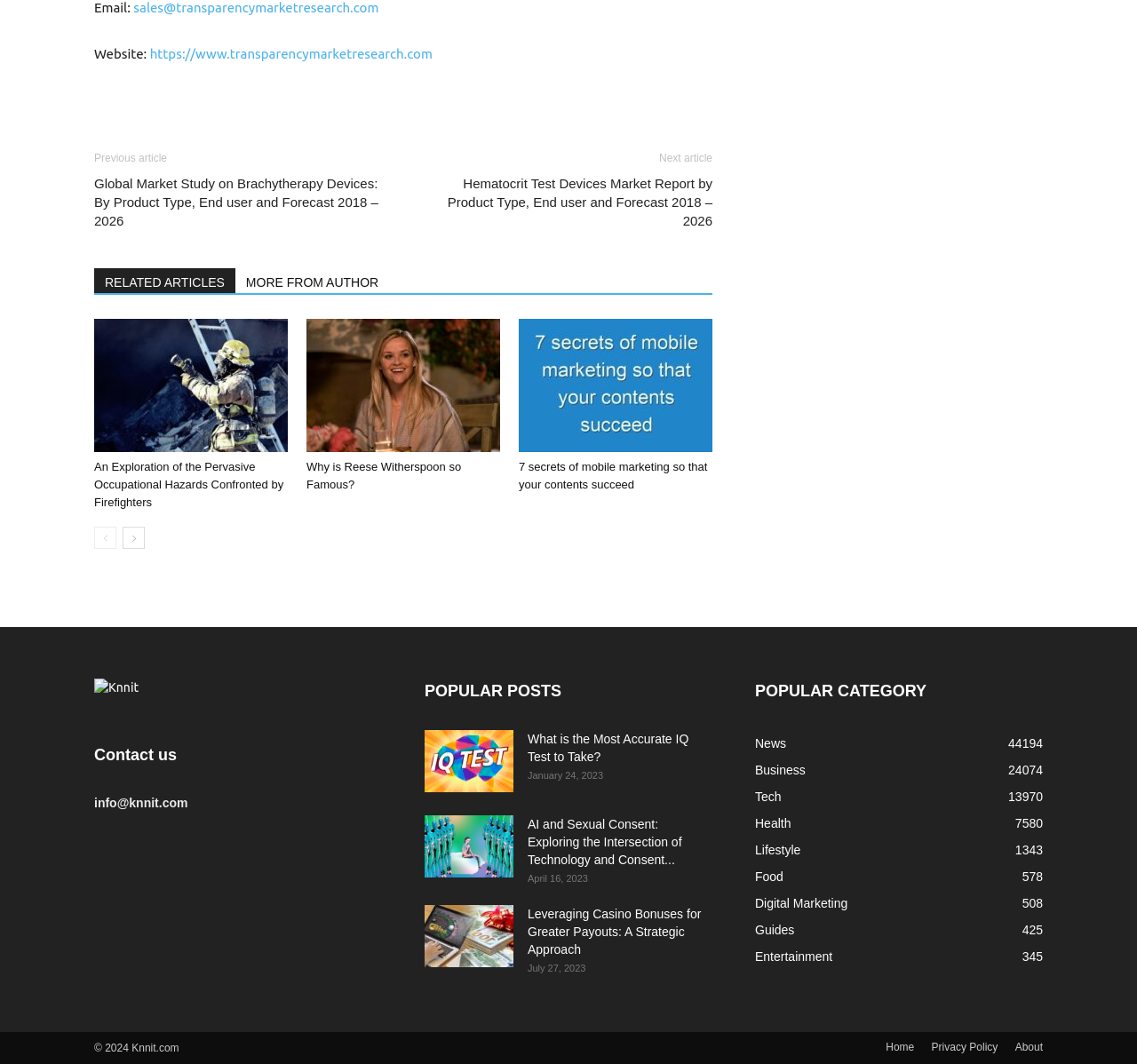What is the date of the article 'AI and Sexual Consent: Exploring the Intersection of Technology and Consent...'? Based on the screenshot, please respond with a single word or phrase.

April 16, 2023